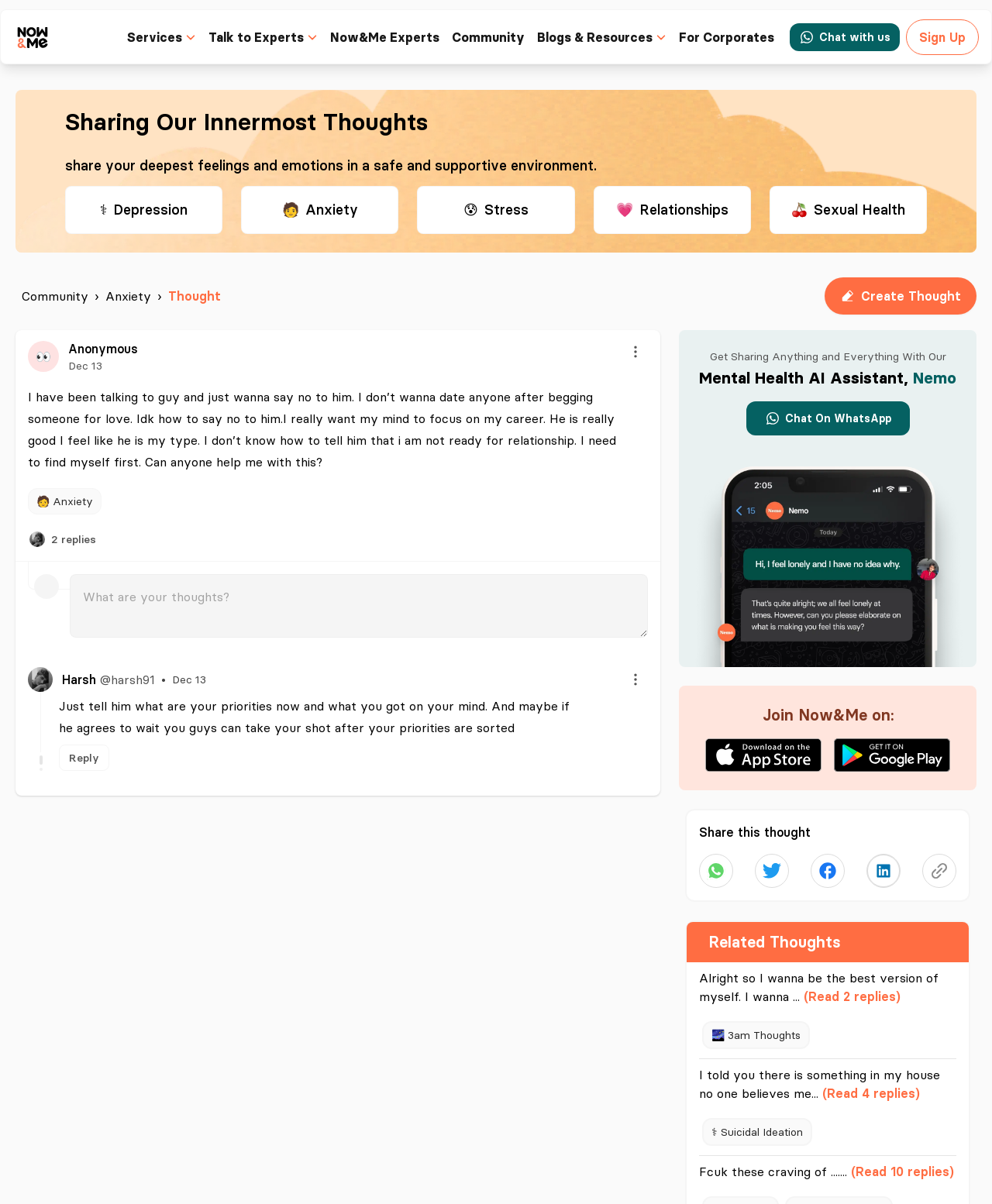Offer a meticulous caption that includes all visible features of the webpage.

This webpage appears to be a mental health and wellness platform, specifically a community forum where users can share their thoughts and feelings. At the top of the page, there is a navigation menu with links to various services, including "Talk to Experts", "Community", "Blogs & Resources", and "For Corporates". 

Below the navigation menu, there is a prominent section with a heading "Sharing Our Innermost Thoughts" and a brief description of the platform's purpose. This section is accompanied by several icons representing different emotional states, such as depression, anxiety, and stress.

The main content of the page is a user-generated post, which is a personal and emotional sharing about the user's experience with anxiety and relationships. The post is accompanied by a profile picture and the user's name, as well as a timestamp indicating when the post was made. 

Below the post, there are several replies from other users, each with their own profile picture and timestamp. The replies are supportive and offer advice to the original poster. There are also buttons to reply to the post or to share it on various social media platforms.

To the right of the post, there is a sidebar with a call-to-action to chat with a mental health AI assistant, Nemo, on WhatsApp. There are also links to join the Now&Me community on various social media platforms.

At the bottom of the page, there is a section titled "Related Thoughts", which appears to be a list of other user-generated posts related to the original post.